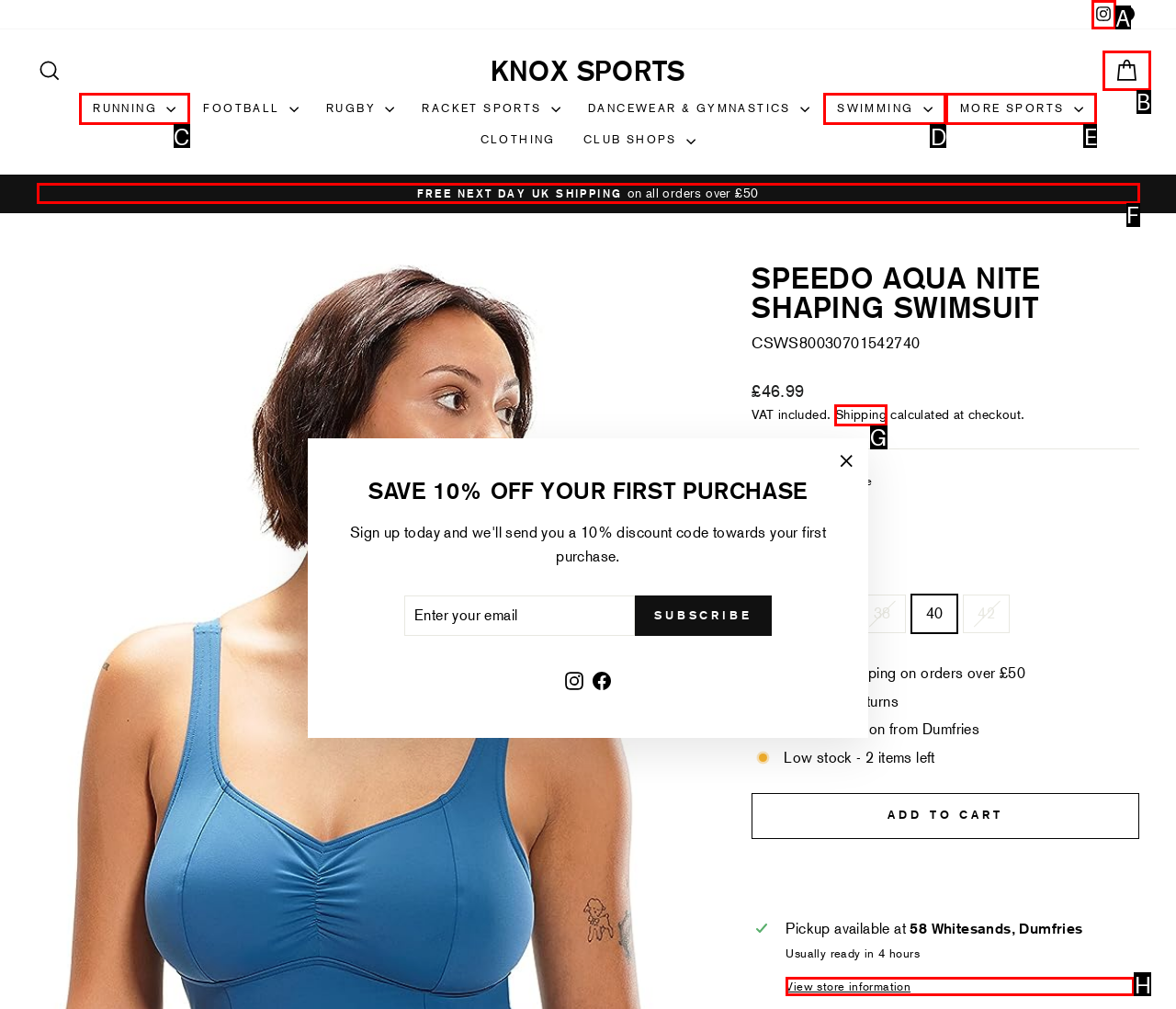Select the HTML element that corresponds to the description: instagram Instagram. Answer with the letter of the matching option directly from the choices given.

A